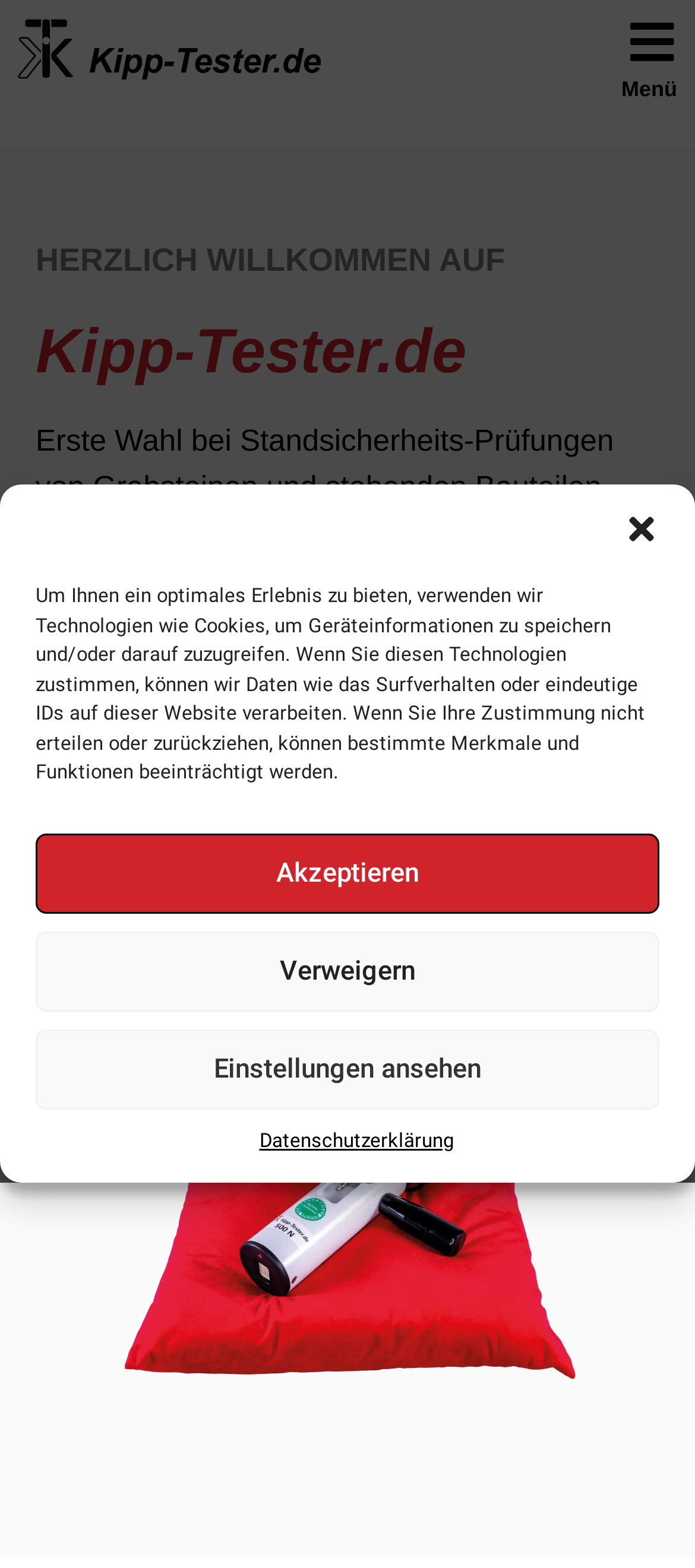Given the element description aria-label="Dialog schließen", predict the bounding box coordinates for the UI element in the webpage screenshot. The format should be (top-left x, top-left y, bottom-right x, bottom-right y), and the values should be between 0 and 1.

[0.897, 0.326, 0.949, 0.349]